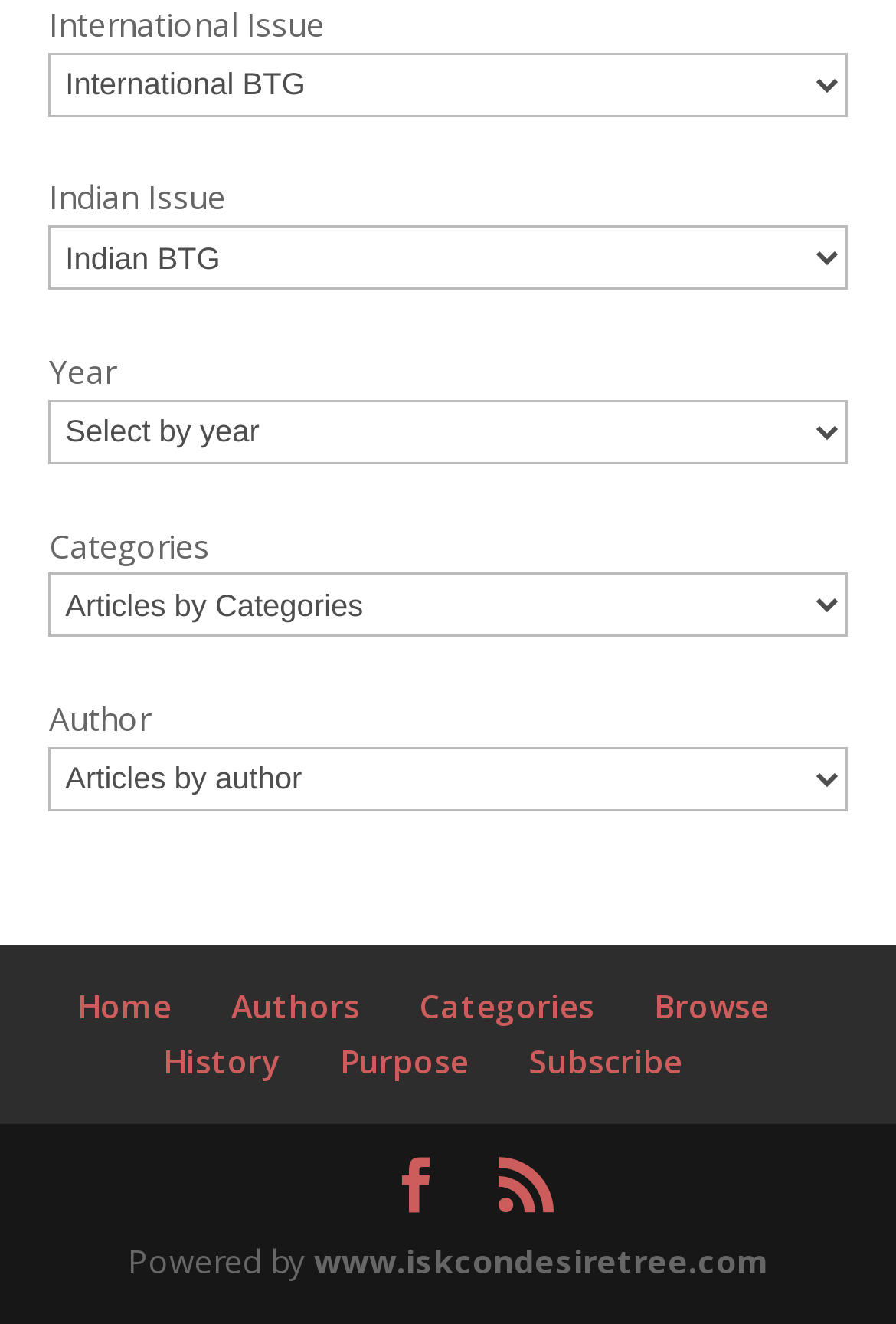Please locate the bounding box coordinates of the region I need to click to follow this instruction: "Toggle mobile menu".

None